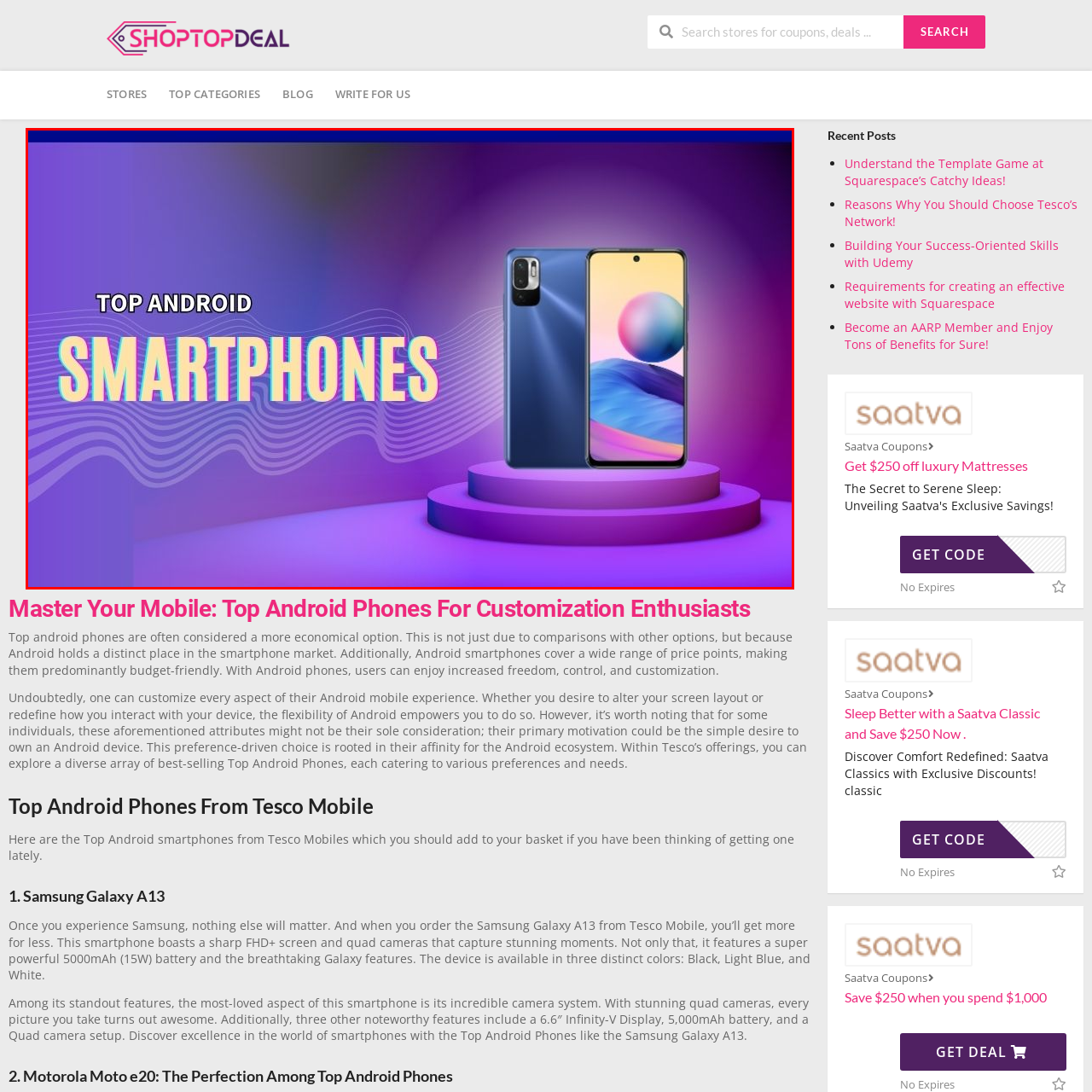Inspect the section highlighted in the red box, What is the background color of the image? 
Answer using a single word or phrase.

Purple